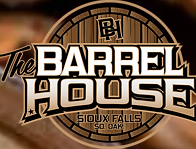Describe all the elements in the image extensively.

This image showcases the logo of "The Barrel House," a restaurant located in Sioux Falls, South Dakota. The logo prominently features the name "The Barrel House" styled in bold, vintage-inspired typography, surrounded by decorative elements that evoke a rustic ambiance. A wooden barrel serves as the background, adding texture and depth to the design. Below the main text, the location "Sioux Falls, SD" is displayed, further linking the establishment to its community. The overall aesthetic conveys a warm, inviting atmosphere, reflective of a dining experience that emphasizes hearty flavors and high-quality spirits.